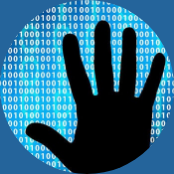What does the hand symbolize?
Based on the image, respond with a single word or phrase.

identity authentication